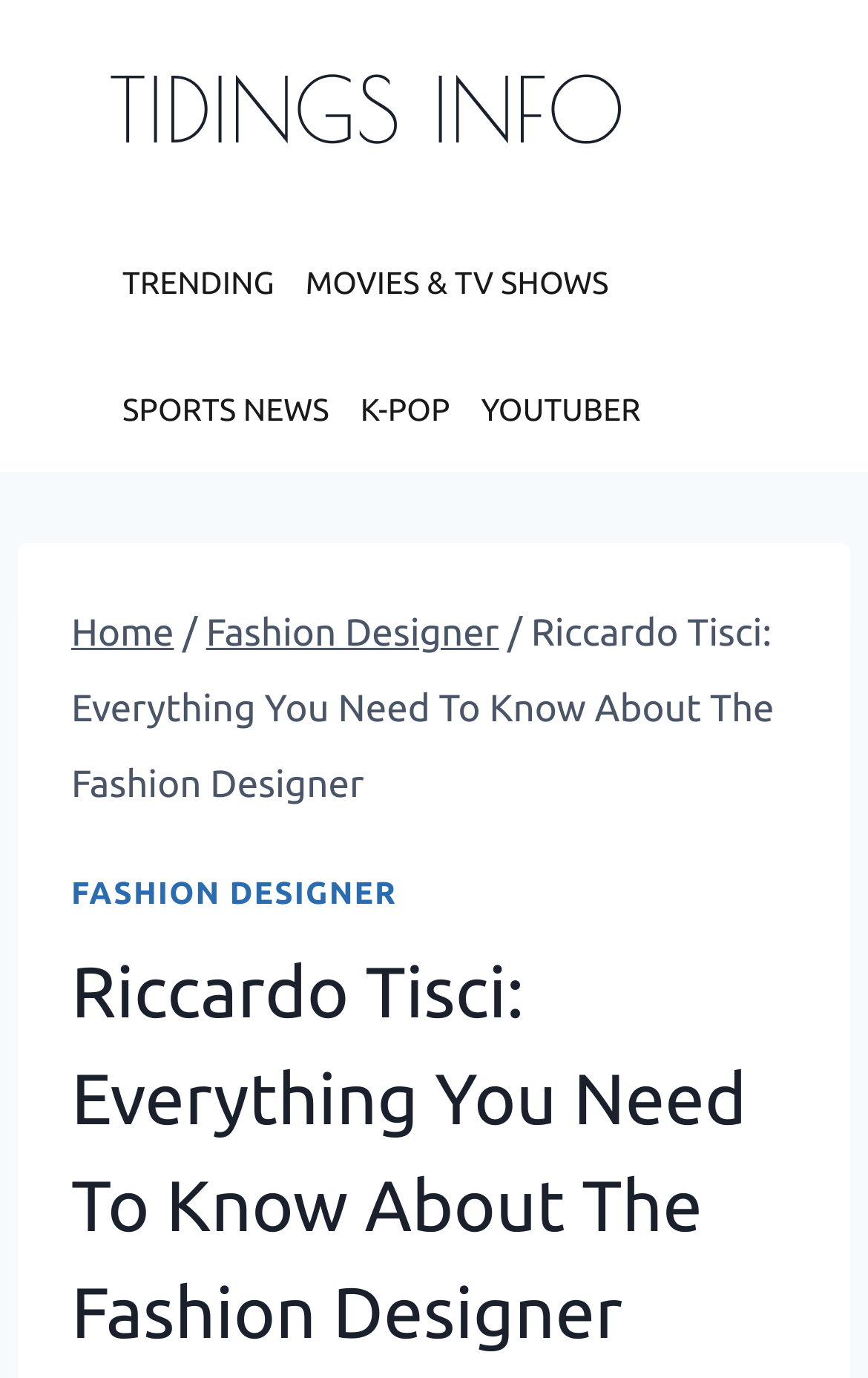What is the name of the website?
Refer to the image and give a detailed response to the question.

The name of the website can be found in the link element with the text 'TIDINGS INFO', which is likely the logo or title of the website.